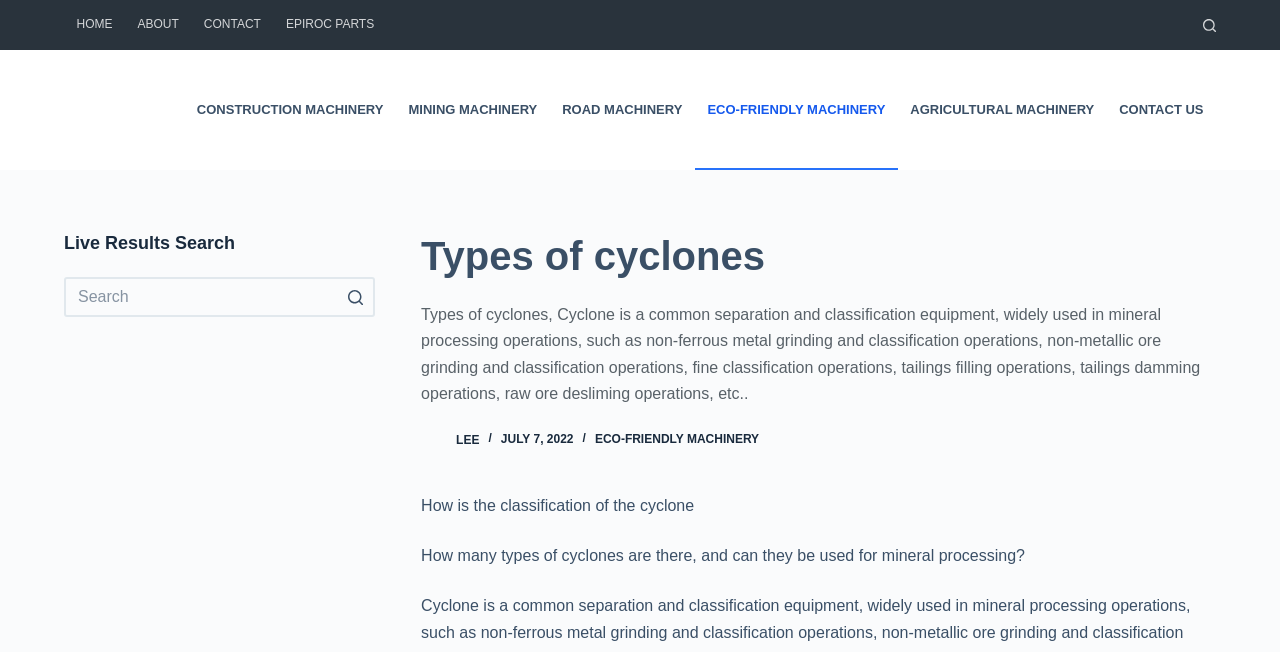Locate the UI element that matches the description parent_node: No results aria-label="Search button" in the webpage screenshot. Return the bounding box coordinates in the format (top-left x, top-left y, bottom-right x, bottom-right y), with values ranging from 0 to 1.

[0.262, 0.425, 0.293, 0.486]